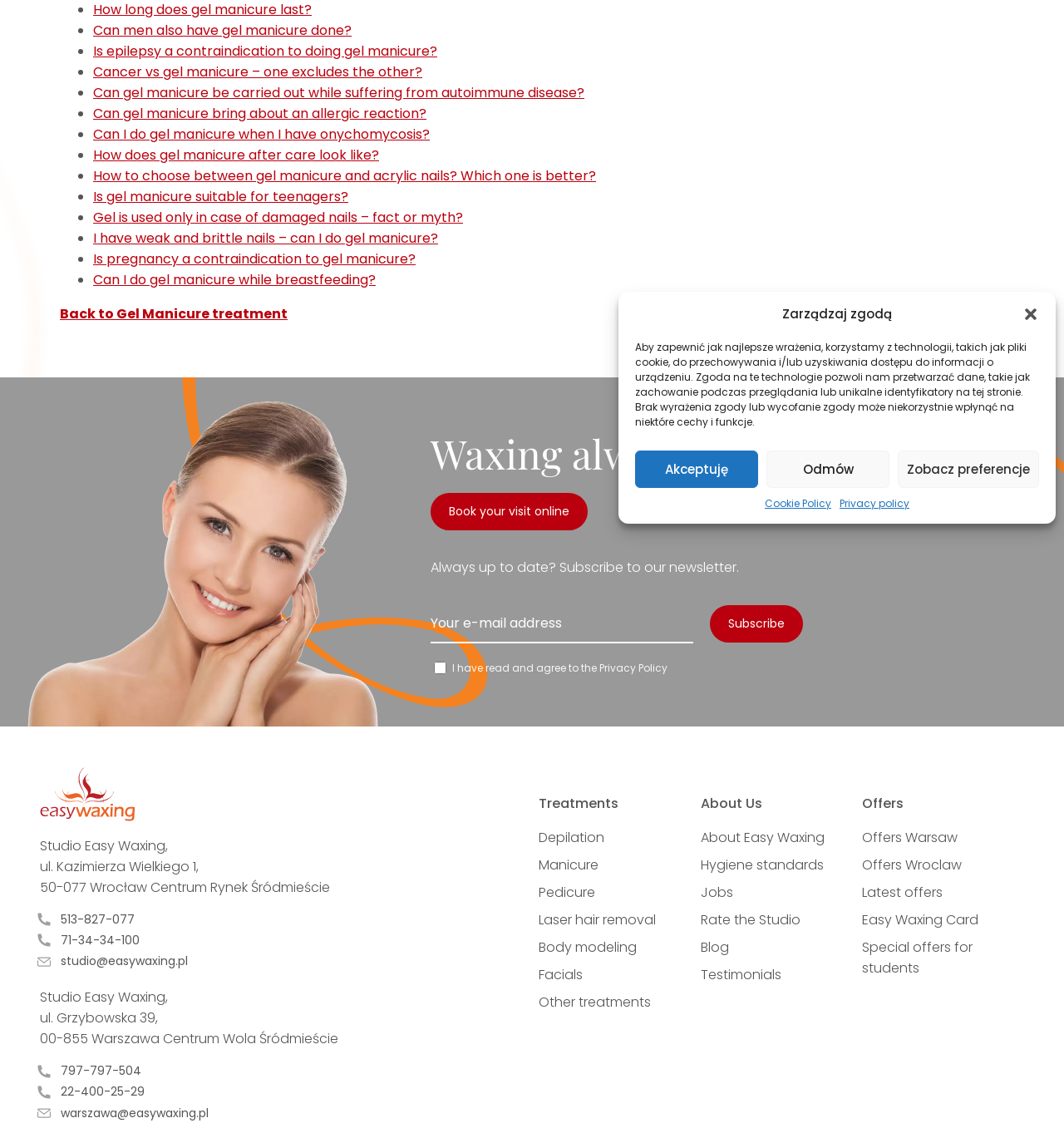Based on the element description: "Book your visit online", identify the bounding box coordinates for this UI element. The coordinates must be four float numbers between 0 and 1, listed as [left, top, right, bottom].

[0.405, 0.437, 0.553, 0.47]